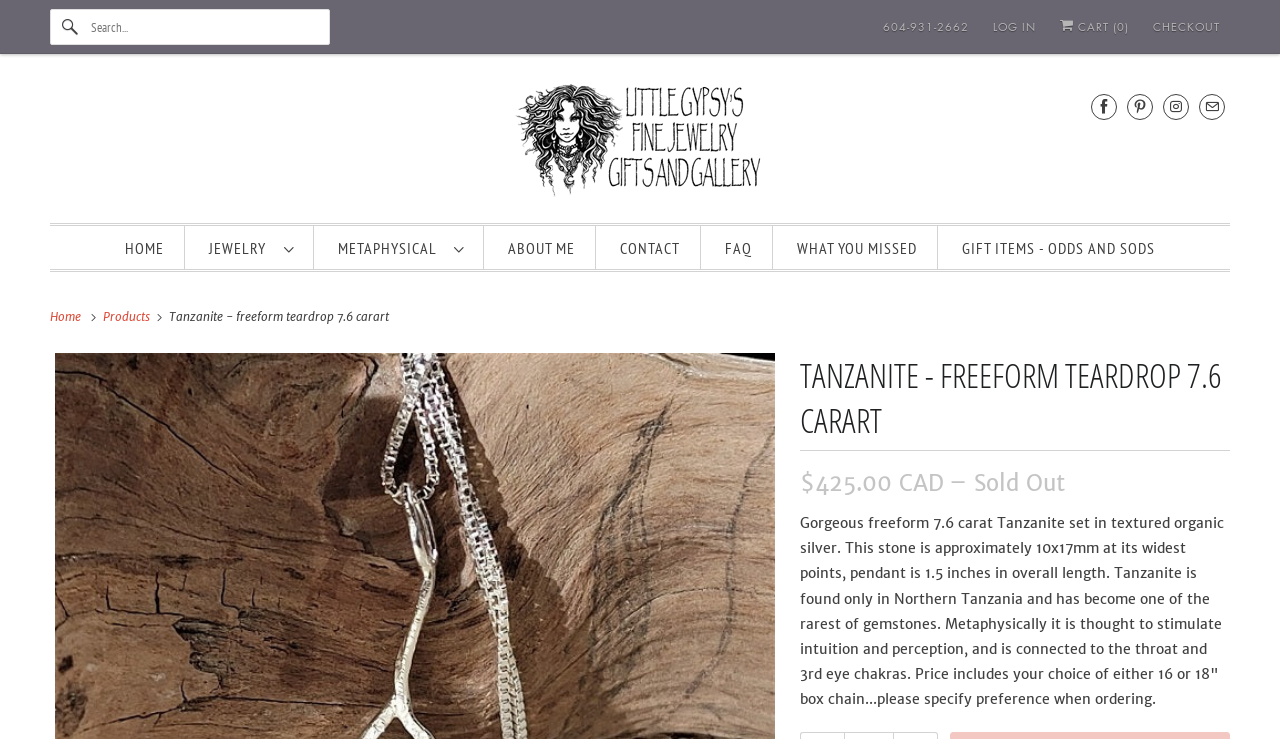Determine the bounding box coordinates of the target area to click to execute the following instruction: "Learn more about Tanzanite."

[0.625, 0.478, 0.961, 0.61]